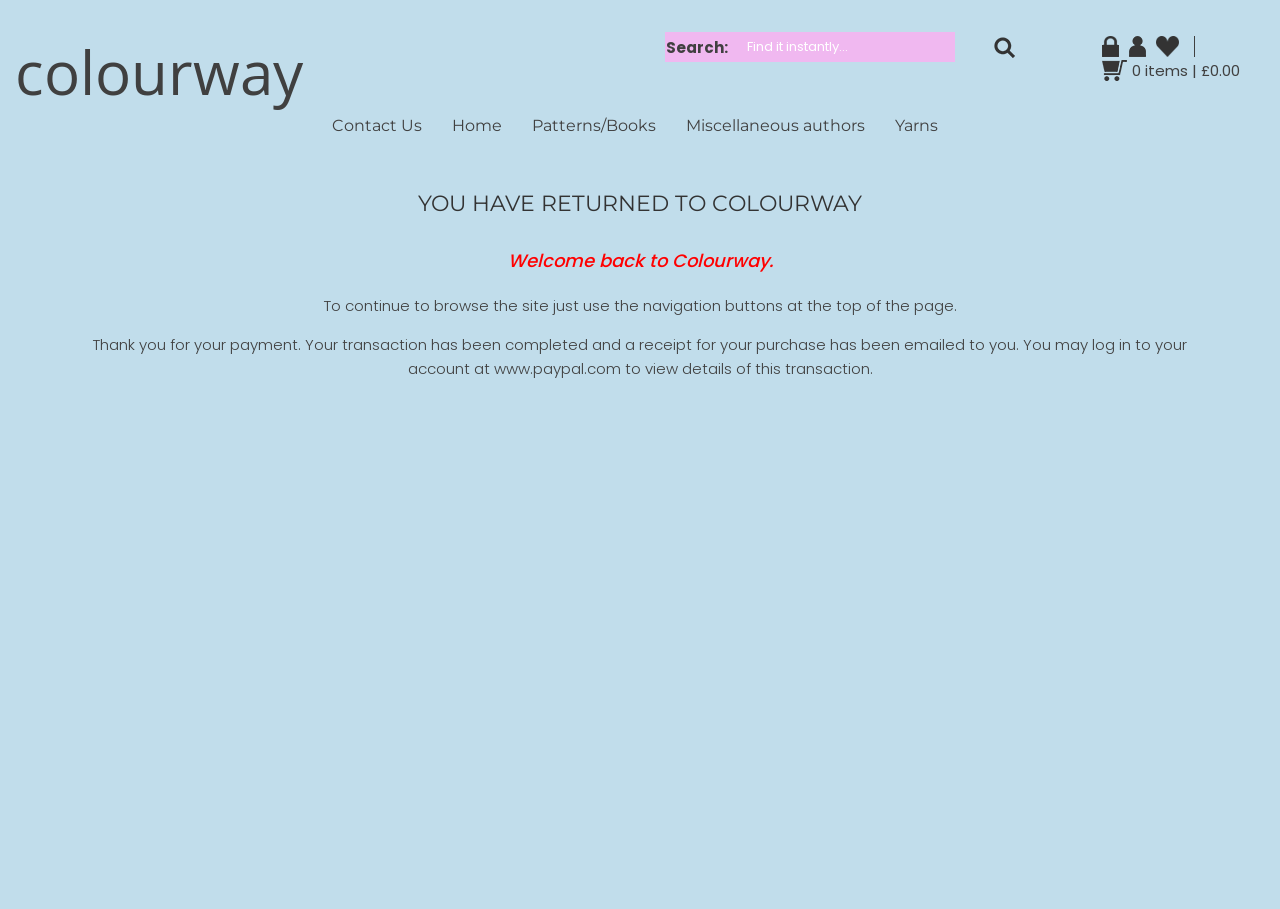Bounding box coordinates are specified in the format (top-left x, top-left y, bottom-right x, bottom-right y). All values are floating point numbers bounded between 0 and 1. Please provide the bounding box coordinate of the region this sentence describes: 0 items | £0.00

[0.884, 0.066, 0.969, 0.089]